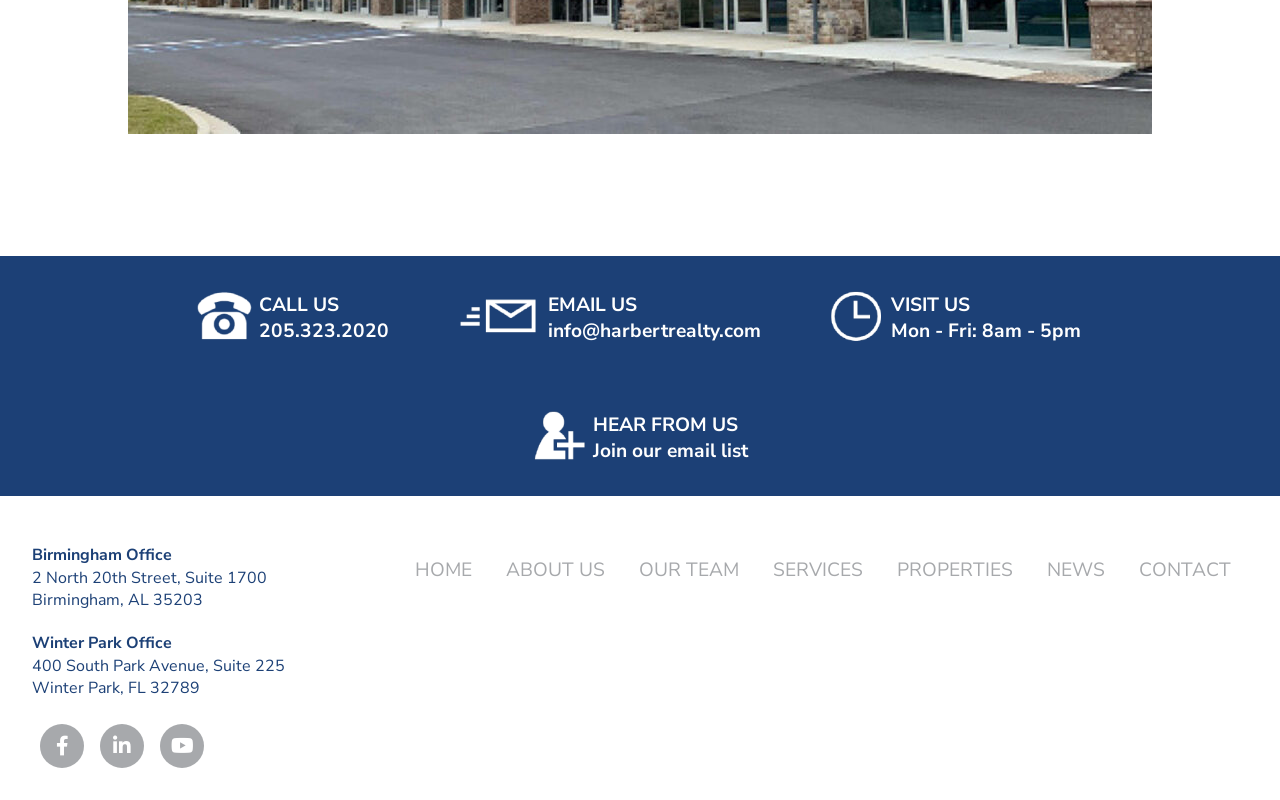Please find the bounding box coordinates in the format (top-left x, top-left y, bottom-right x, bottom-right y) for the given element description. Ensure the coordinates are floating point numbers between 0 and 1. Description: Useful Information

None